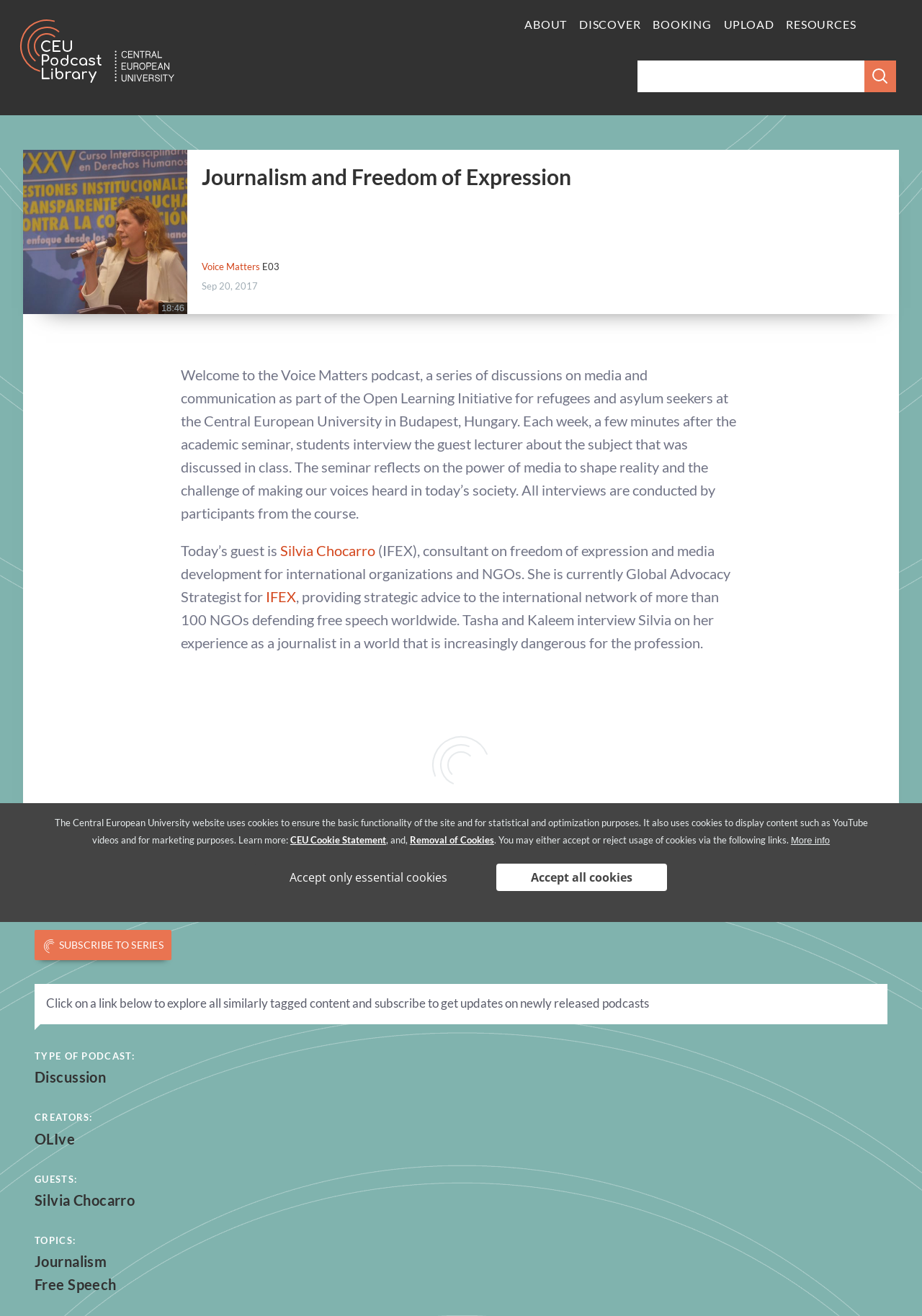Determine the bounding box coordinates of the target area to click to execute the following instruction: "Apply filters."

[0.938, 0.046, 0.972, 0.07]